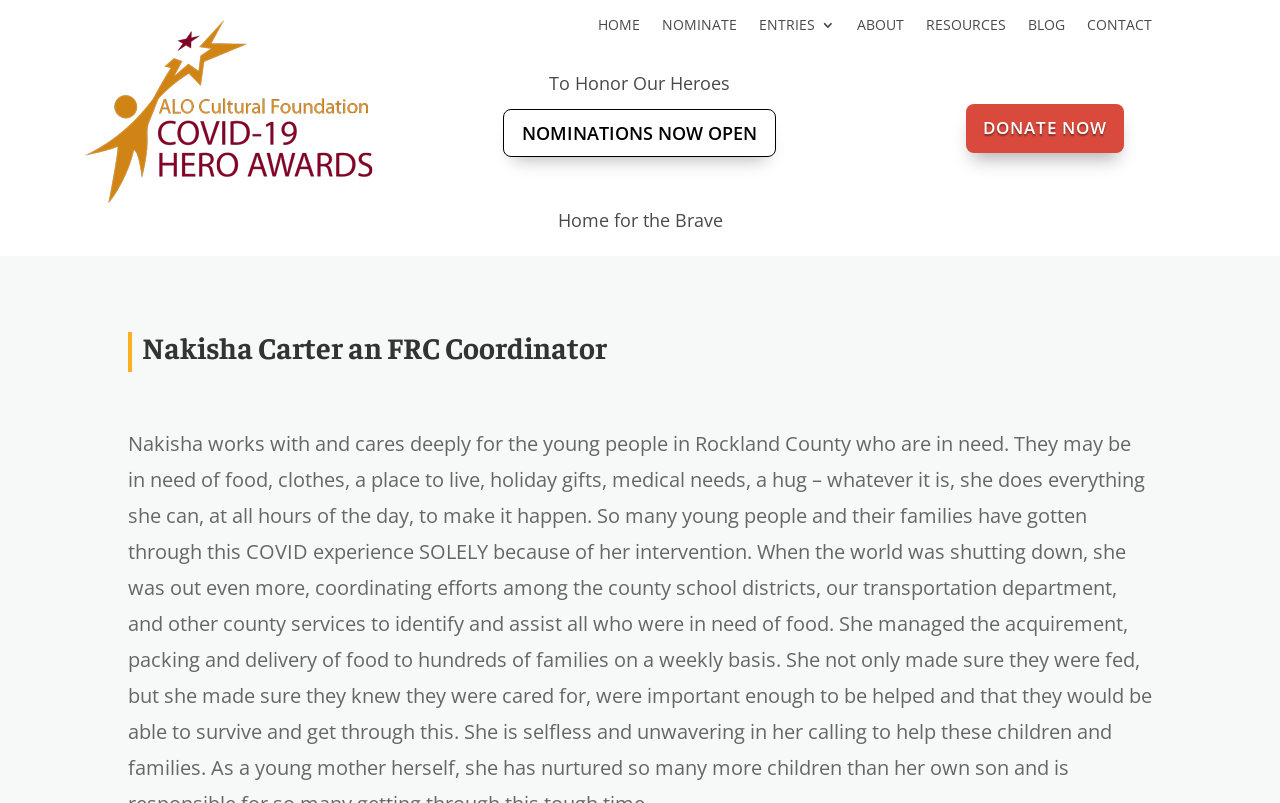Please identify the coordinates of the bounding box that should be clicked to fulfill this instruction: "make a donation".

[0.755, 0.13, 0.878, 0.19]